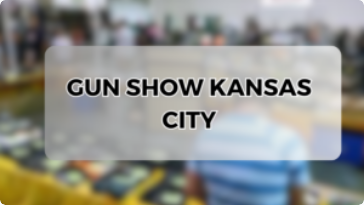Please use the details from the image to answer the following question comprehensively:
What is the atmosphere of the event?

The image captures a lively atmosphere, with a crowd engaging with vendors in the background, and the overall mood of the event reflects excitement and activity, which is typical of a gun show where individuals explore a wide range of products and connect with others in the community.